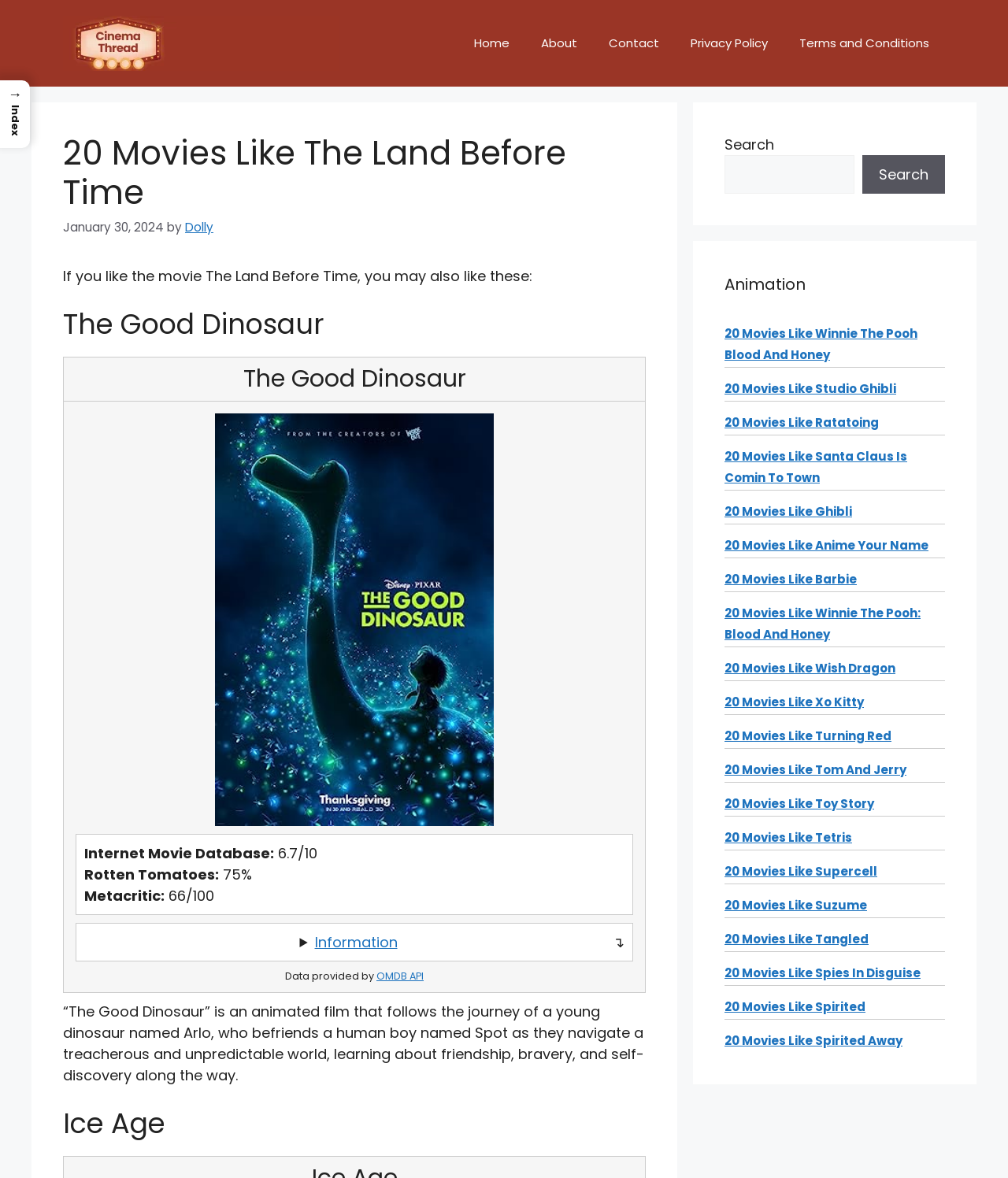Pinpoint the bounding box coordinates of the clickable area needed to execute the instruction: "Search for a movie". The coordinates should be specified as four float numbers between 0 and 1, i.e., [left, top, right, bottom].

[0.719, 0.132, 0.848, 0.164]